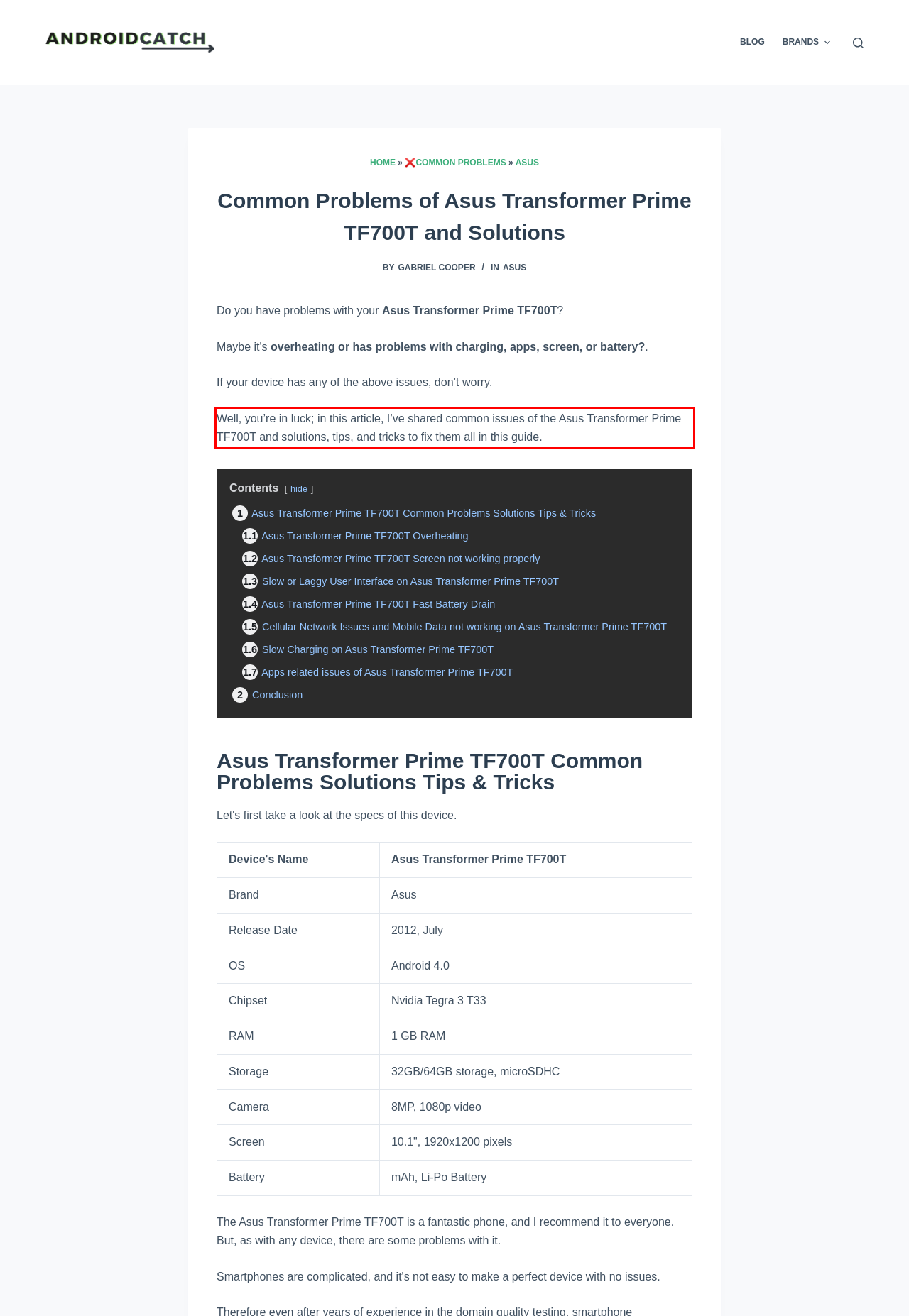You are provided with a screenshot of a webpage featuring a red rectangle bounding box. Extract the text content within this red bounding box using OCR.

Well, you’re in luck; in this article, I’ve shared common issues of the Asus Transformer Prime TF700T and solutions, tips, and tricks to fix them all in this guide.